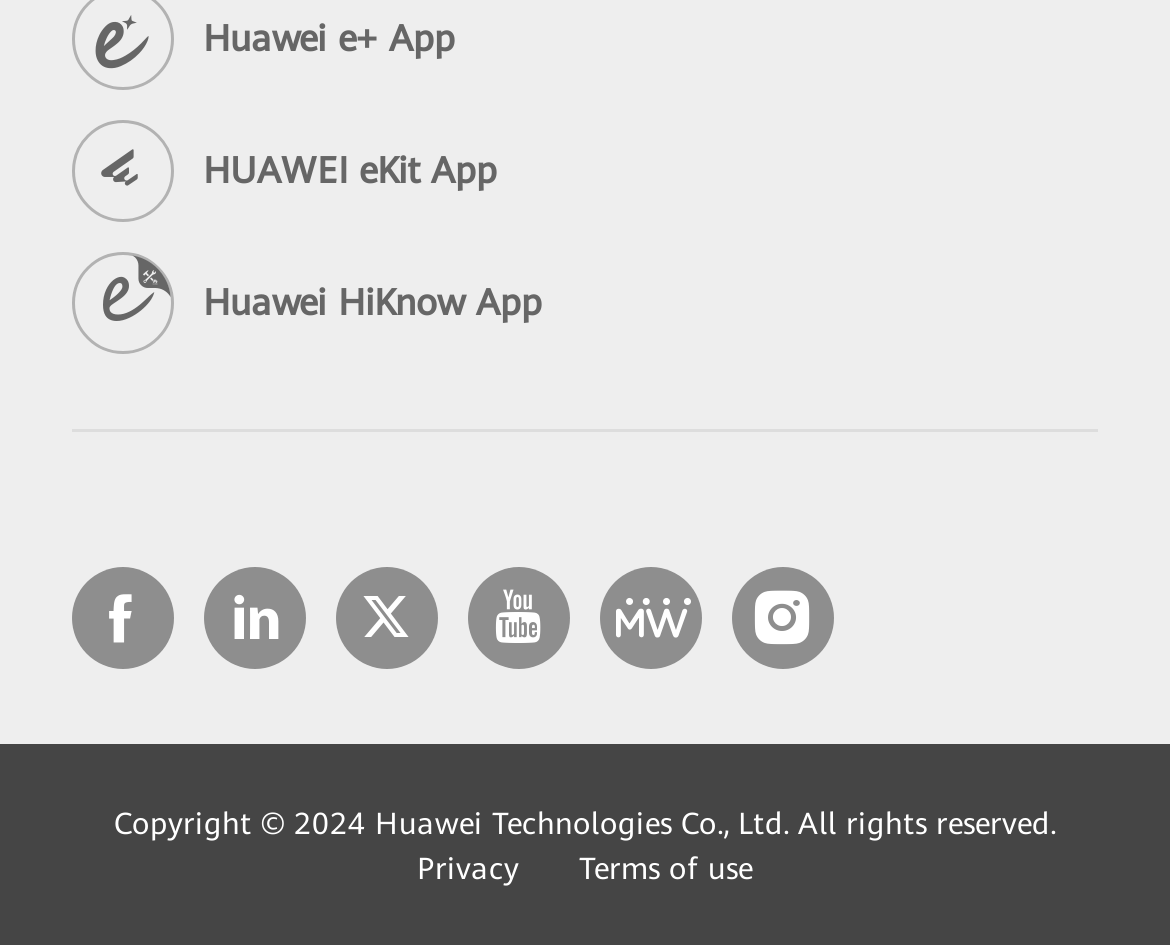How many links are there in the footer?
Provide a thorough and detailed answer to the question.

I counted the number of links in the footer section, which are 'Privacy', 'Terms of use', and the copyright information.